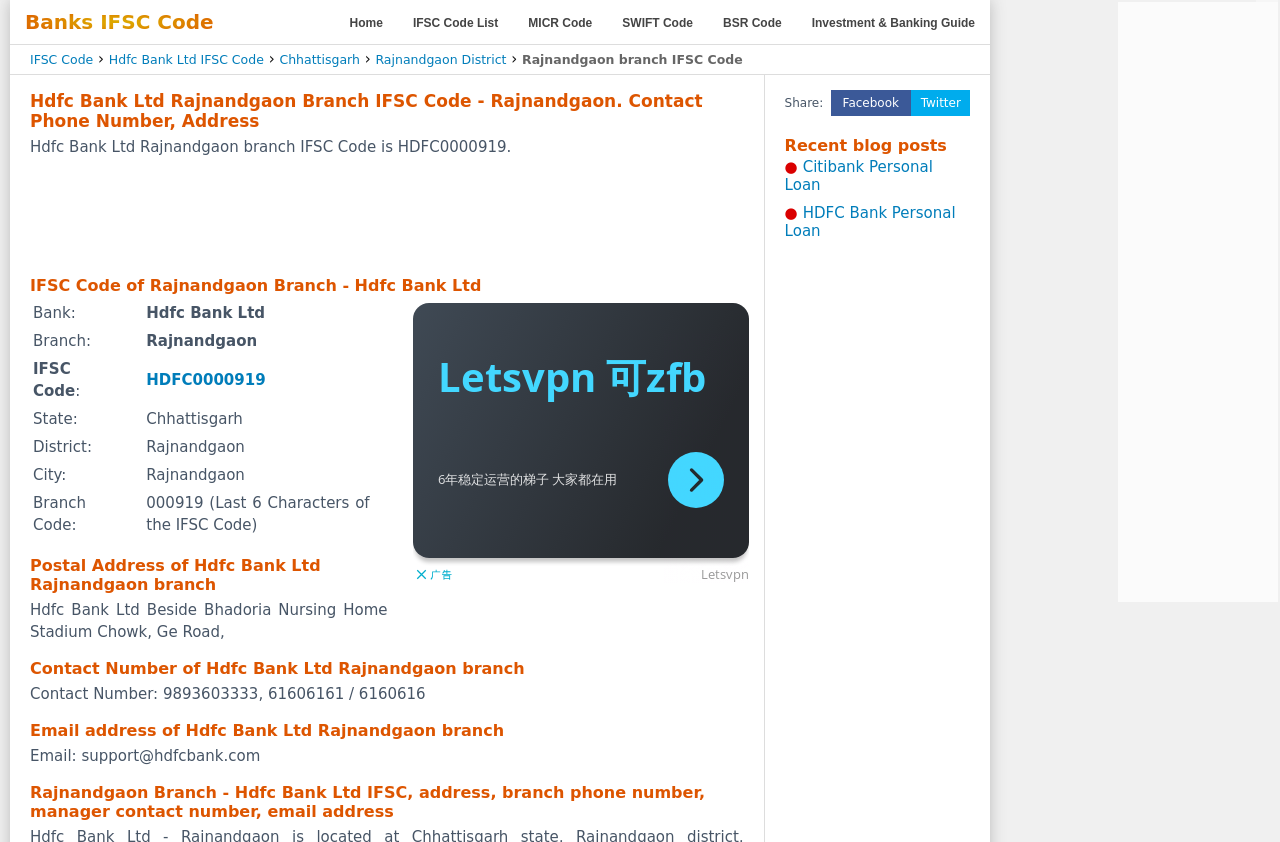What is the state of Hdfc Bank Ltd Rajnandgaon branch?
Based on the image, provide a one-word or brief-phrase response.

Chhattisgarh